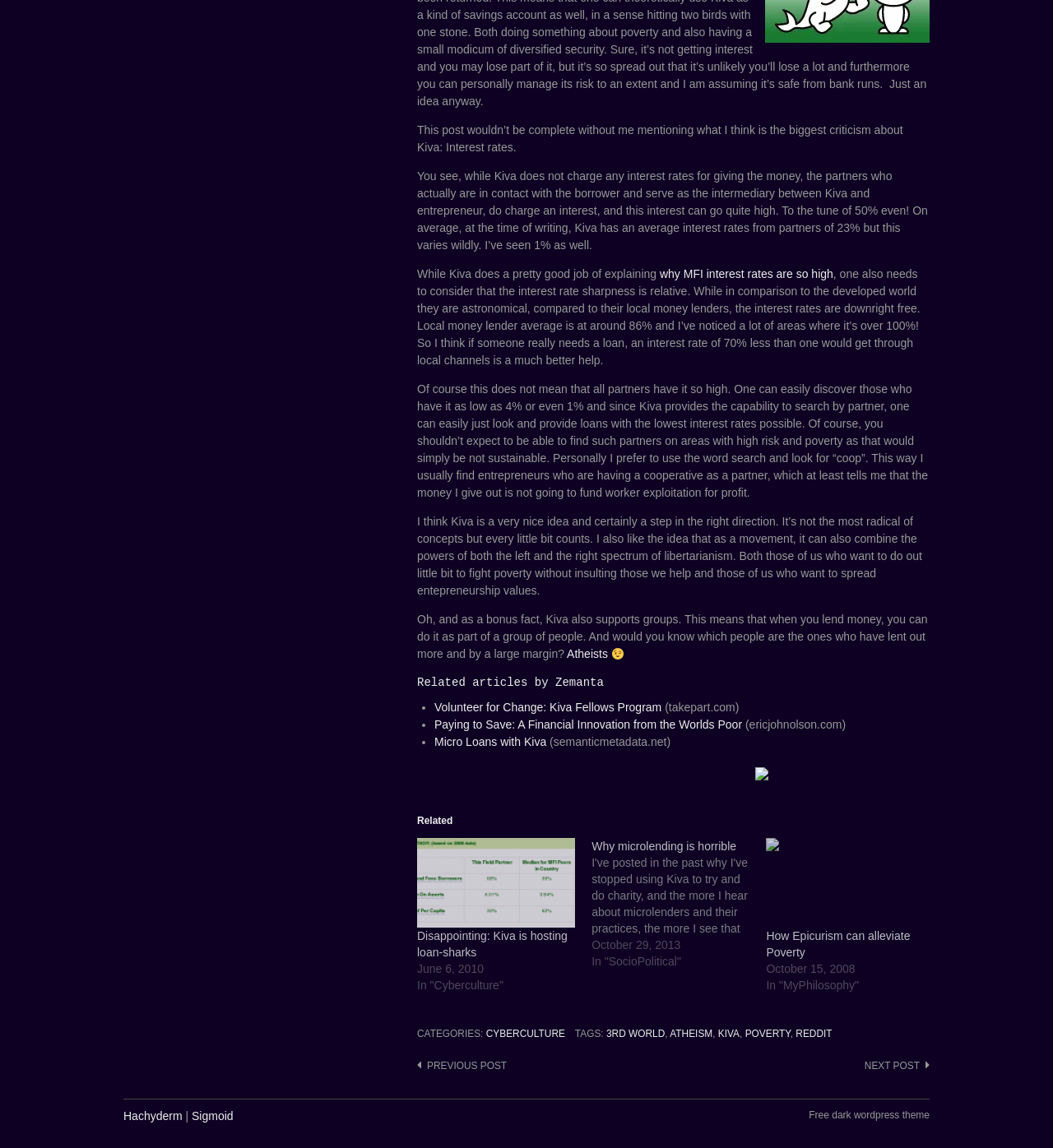What is the main topic of the webpage?
By examining the image, provide a one-word or phrase answer.

Kiva